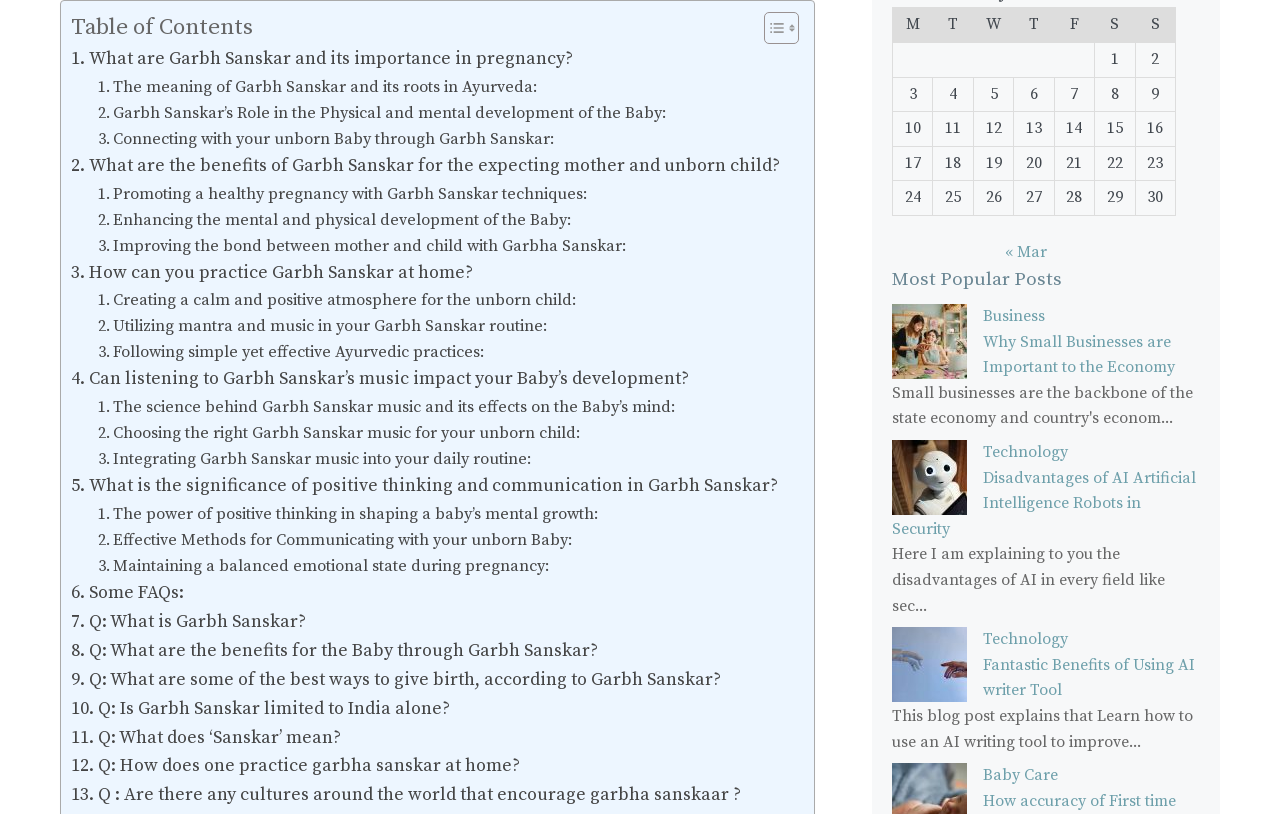Please answer the following question using a single word or phrase: 
What is the purpose of the 'Toggle Table of Content' button?

To show or hide the table of contents